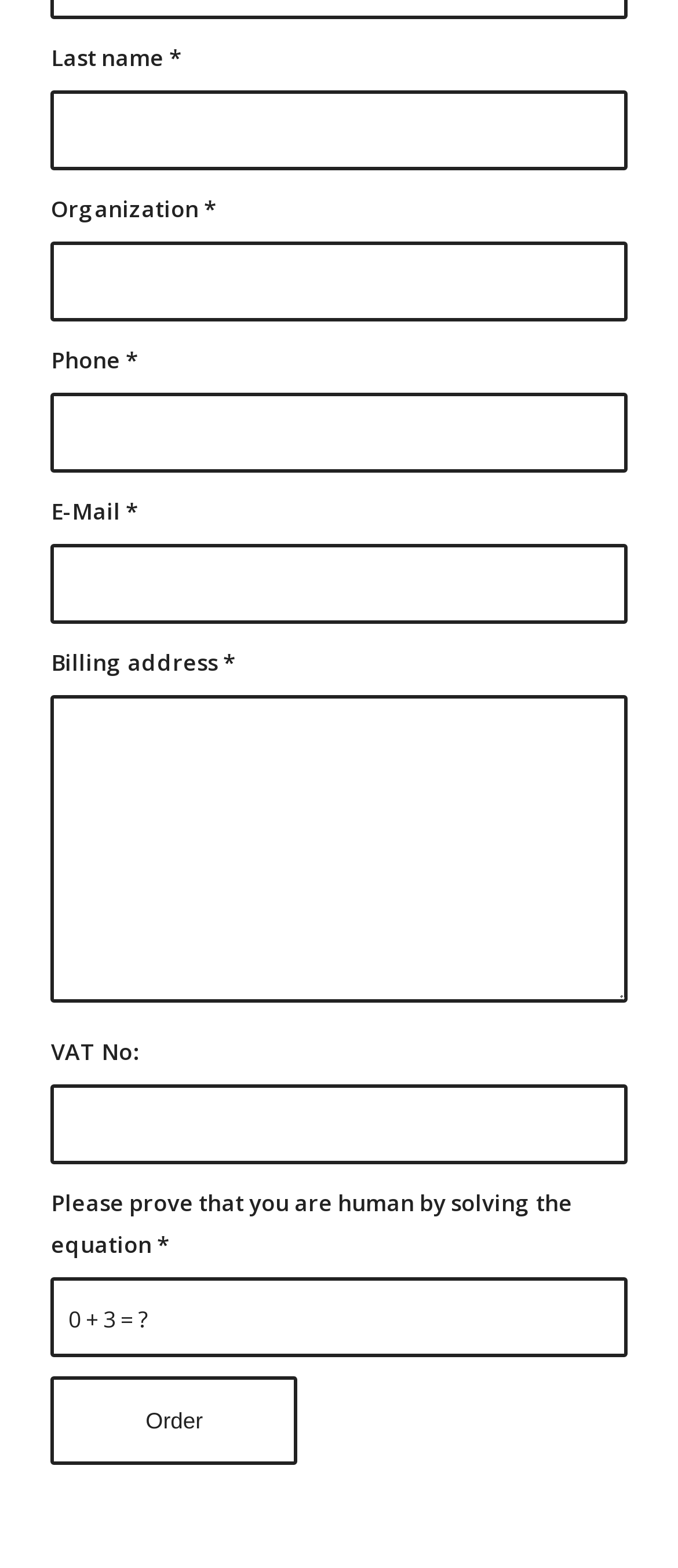How many input fields are required in the form?
Please give a well-detailed answer to the question.

All input fields in the form are required because each field has an asterisk symbol '*' next to its label, indicating that it is a required field. This means that the user must fill in all of the fields in order to submit the form successfully.